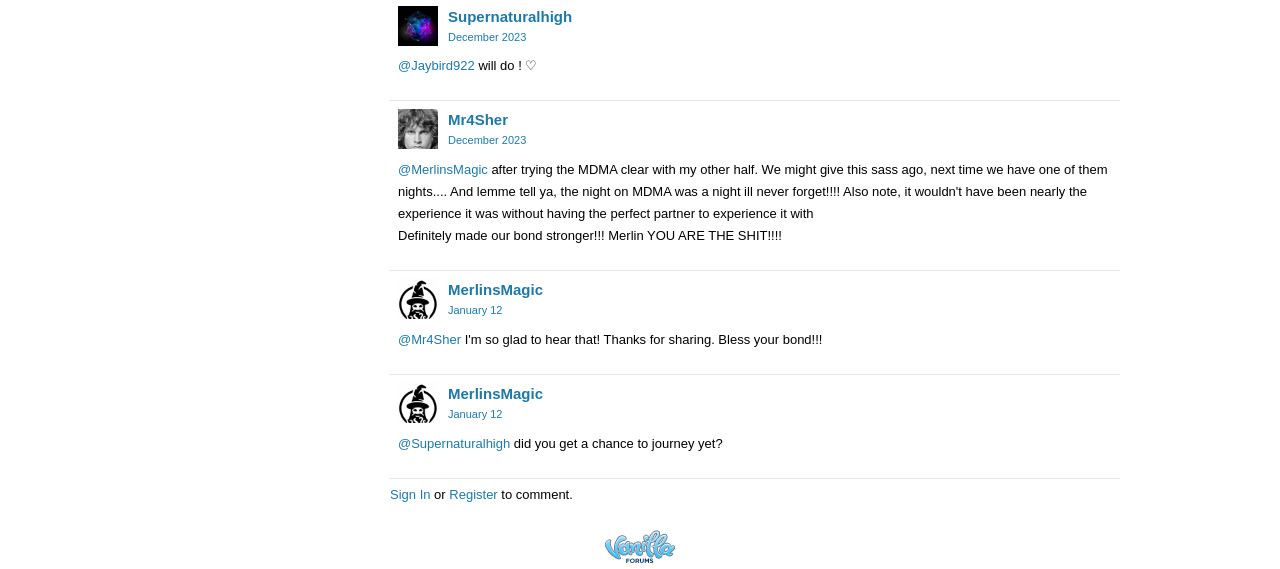Locate the bounding box coordinates of the element that needs to be clicked to carry out the instruction: "Add an answer". The coordinates should be given as four float numbers ranging from 0 to 1, i.e., [left, top, right, bottom].

None